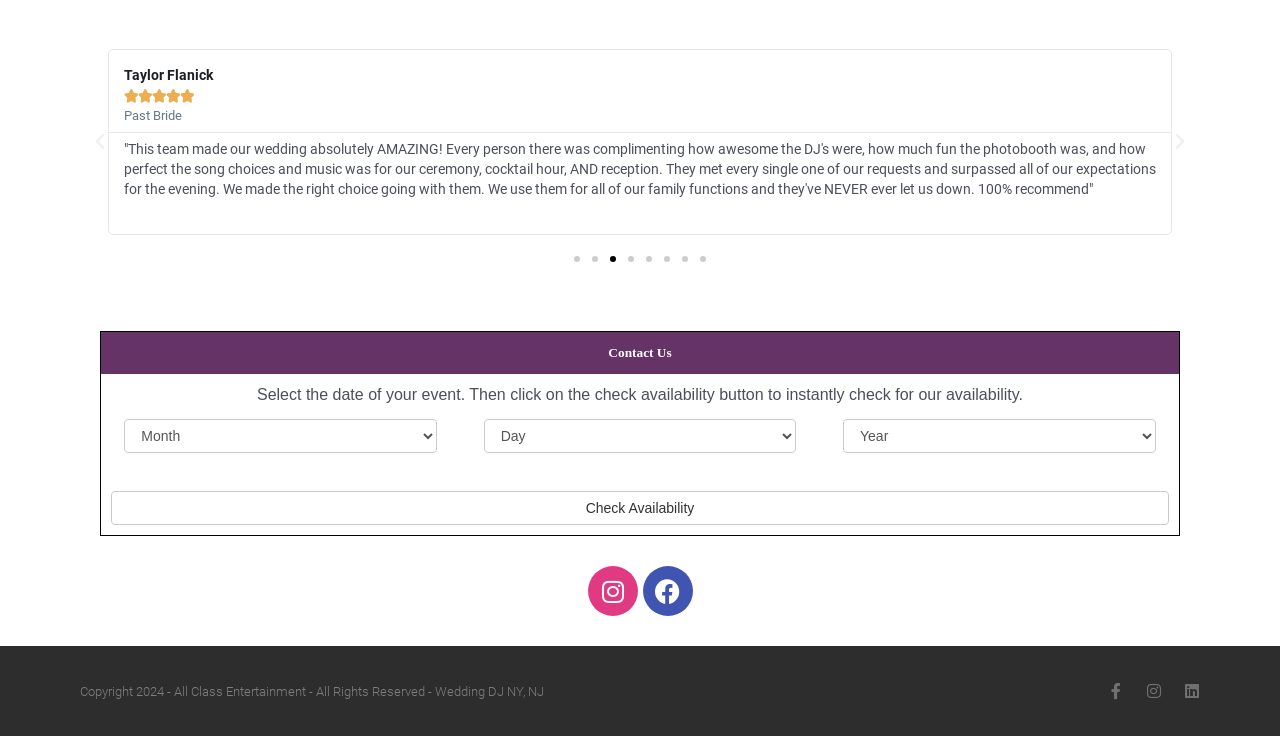Locate the bounding box coordinates of the region to be clicked to comply with the following instruction: "Go to the next slide". The coordinates must be four float numbers between 0 and 1, in the form [left, top, right, bottom].

[0.914, 0.179, 0.93, 0.206]